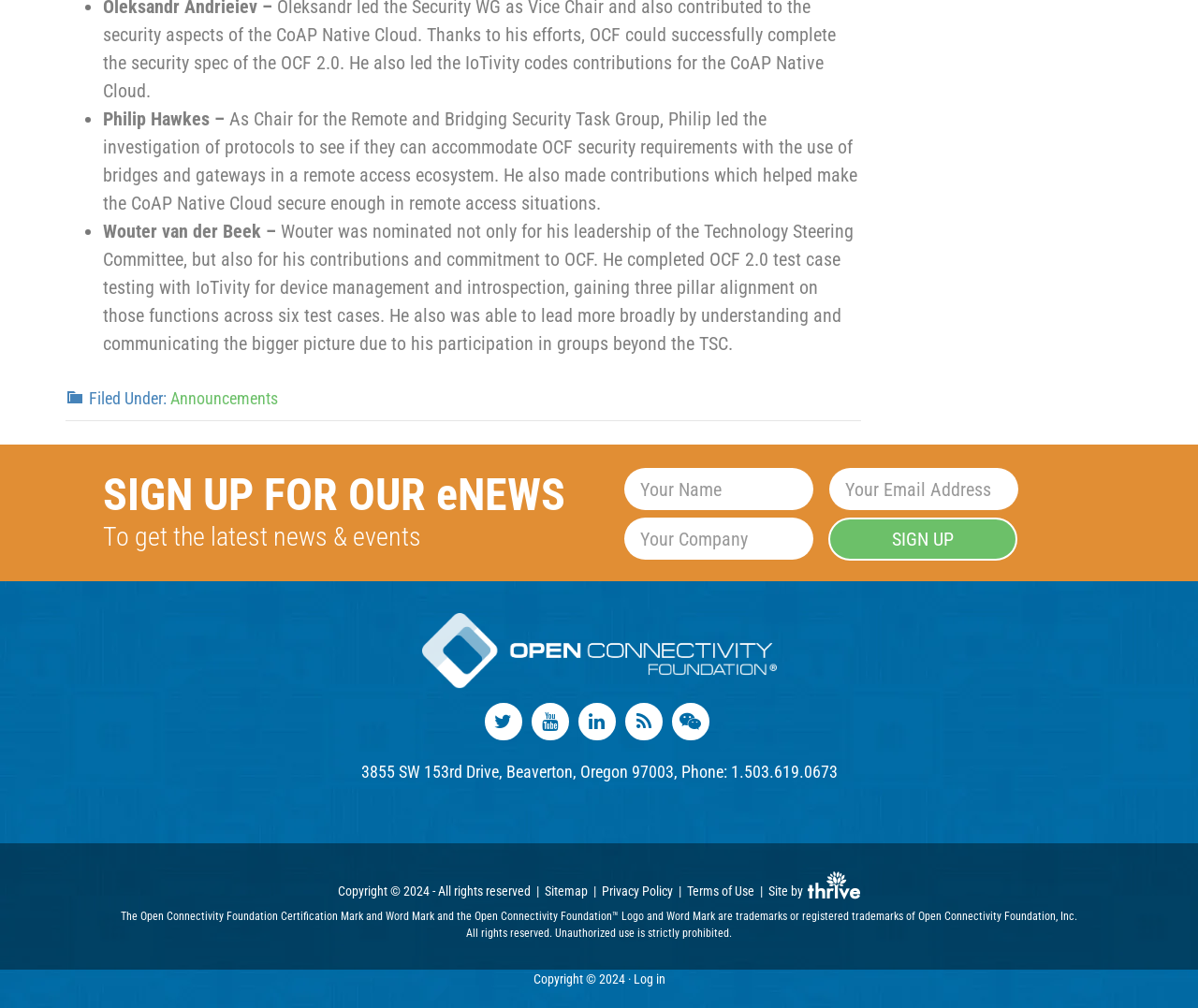Please identify the bounding box coordinates of the element I should click to complete this instruction: 'Click the HOME link'. The coordinates should be given as four float numbers between 0 and 1, like this: [left, top, right, bottom].

None